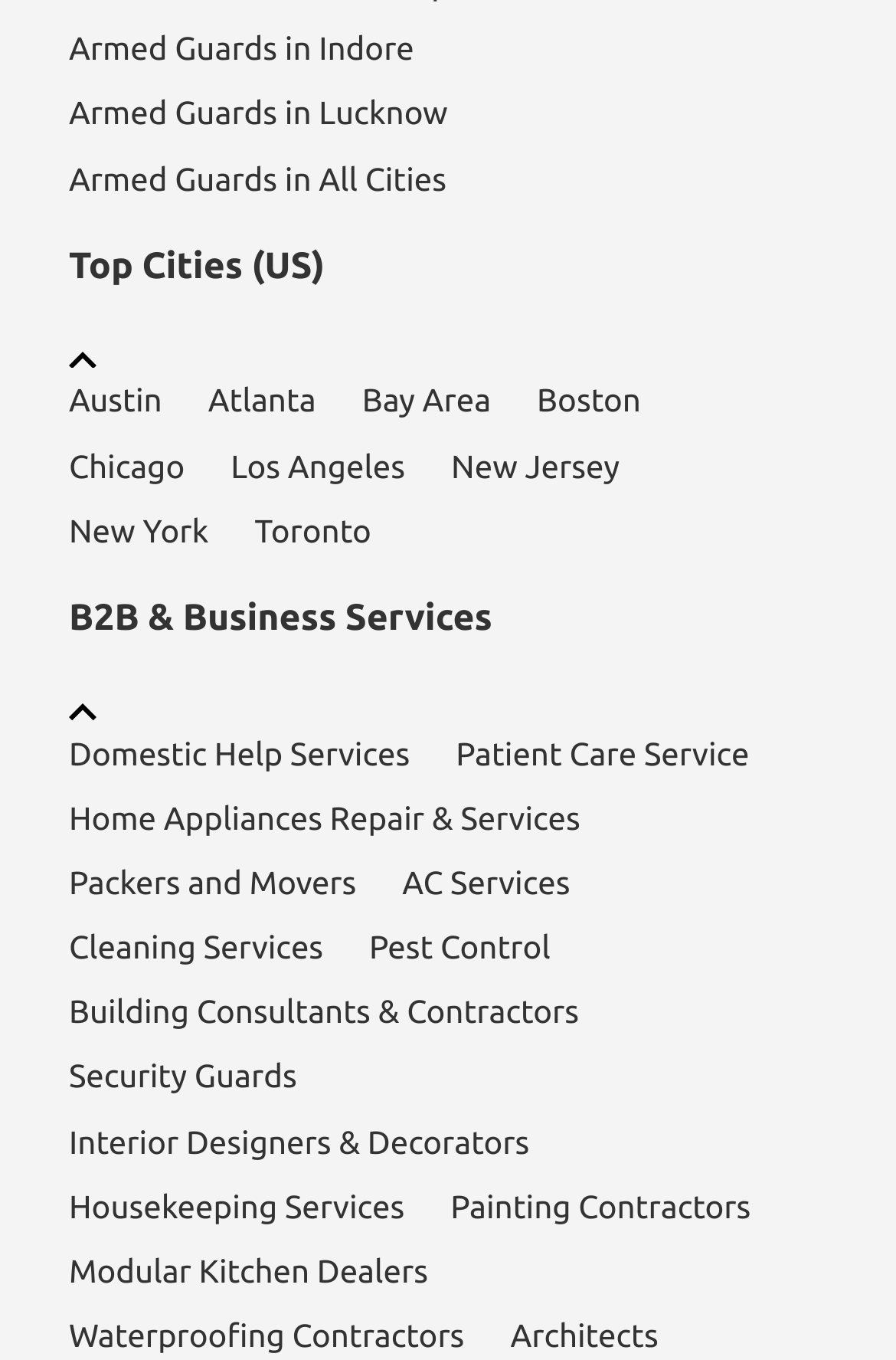Please identify the bounding box coordinates of the clickable area that will fulfill the following instruction: "Learn about Patient Care Service". The coordinates should be in the format of four float numbers between 0 and 1, i.e., [left, top, right, bottom].

[0.509, 0.53, 0.836, 0.578]